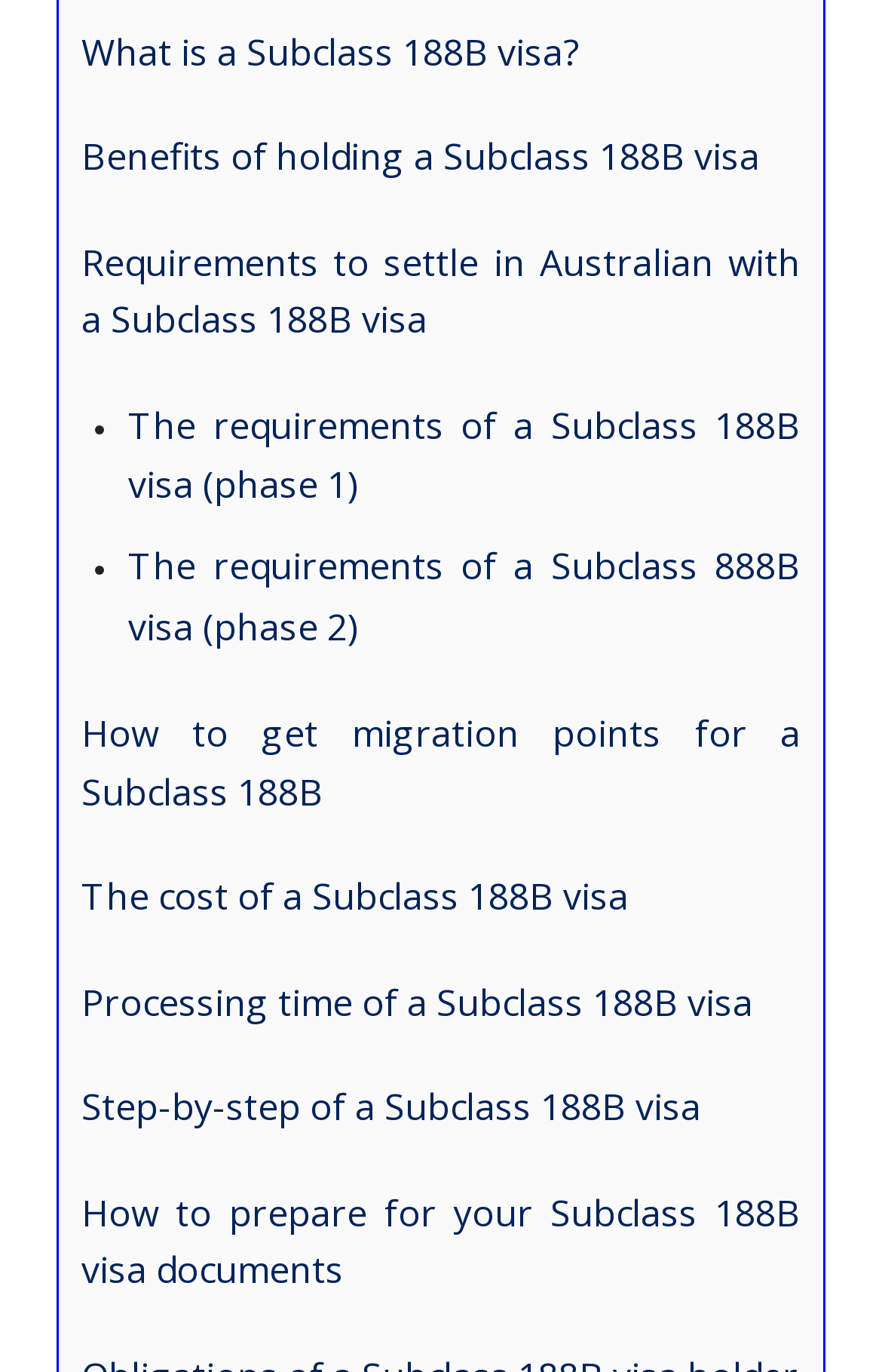Indicate the bounding box coordinates of the element that must be clicked to execute the instruction: "Learn about the Subclass 188B visa". The coordinates should be given as four float numbers between 0 and 1, i.e., [left, top, right, bottom].

[0.092, 0.02, 0.656, 0.056]